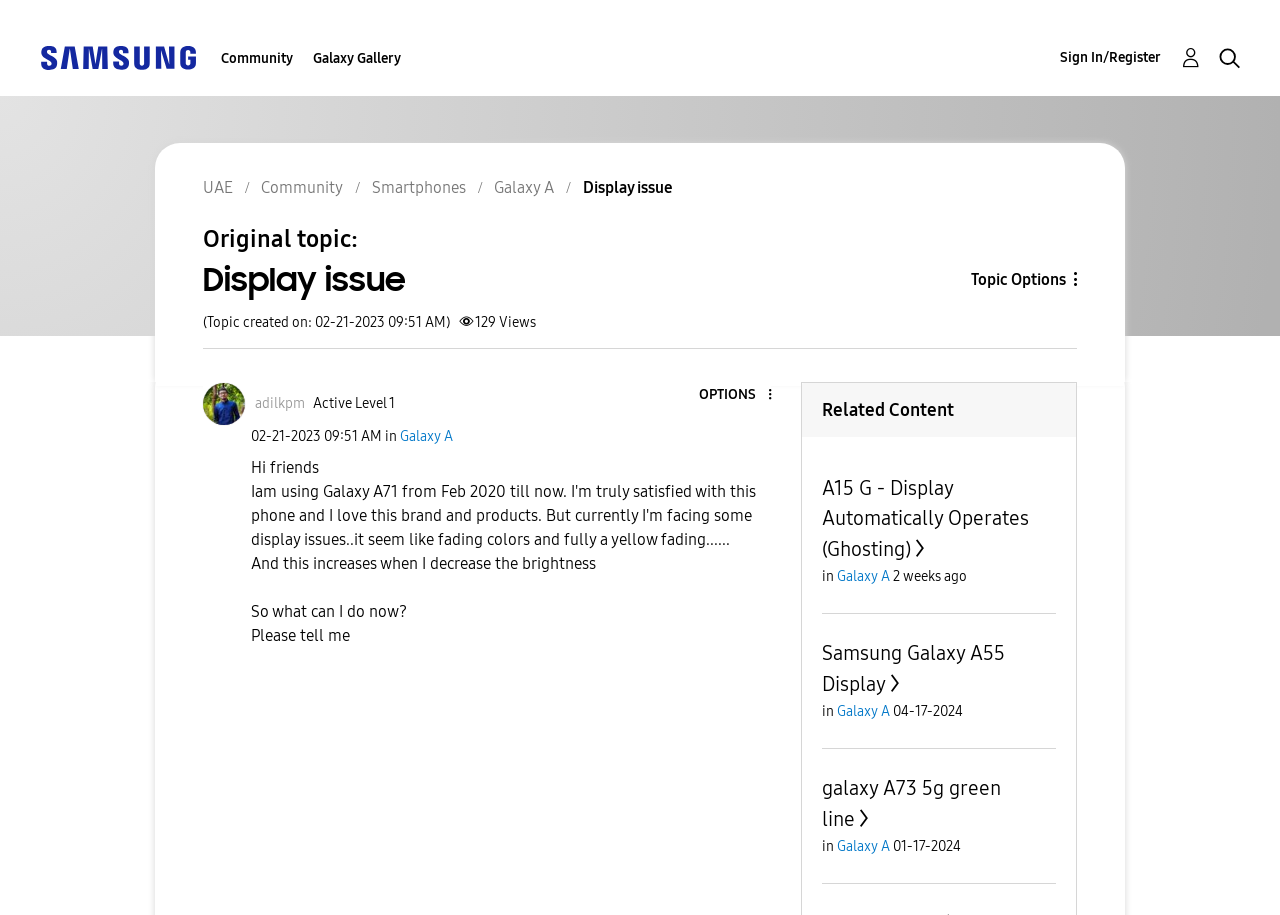Answer the following in one word or a short phrase: 
What is the name of the Samsung Galaxy model mentioned in the post?

Galaxy A71